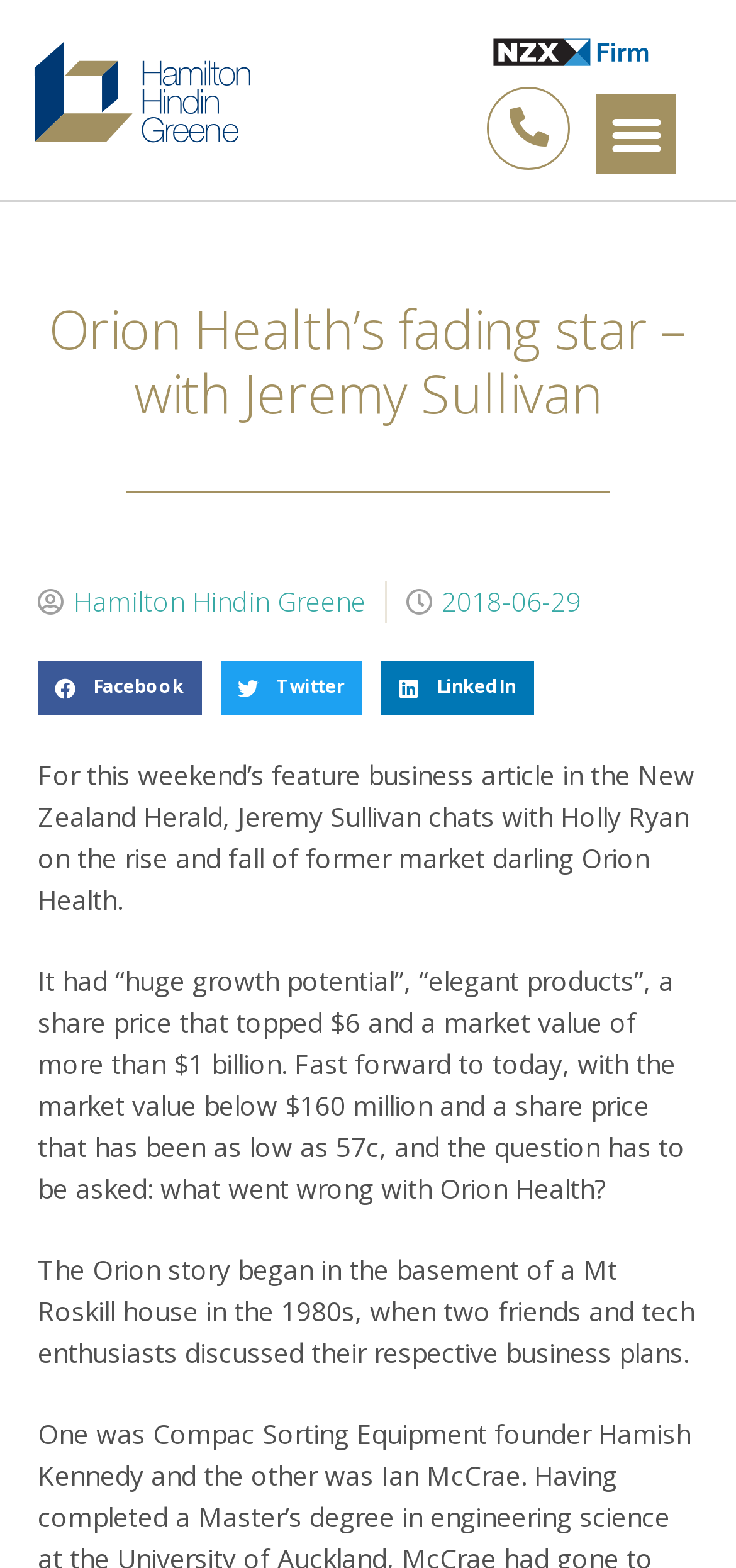Given the description of a UI element: "alt="Hamilton Hindin Greene logo"", identify the bounding box coordinates of the matching element in the webpage screenshot.

[0.038, 0.019, 0.349, 0.102]